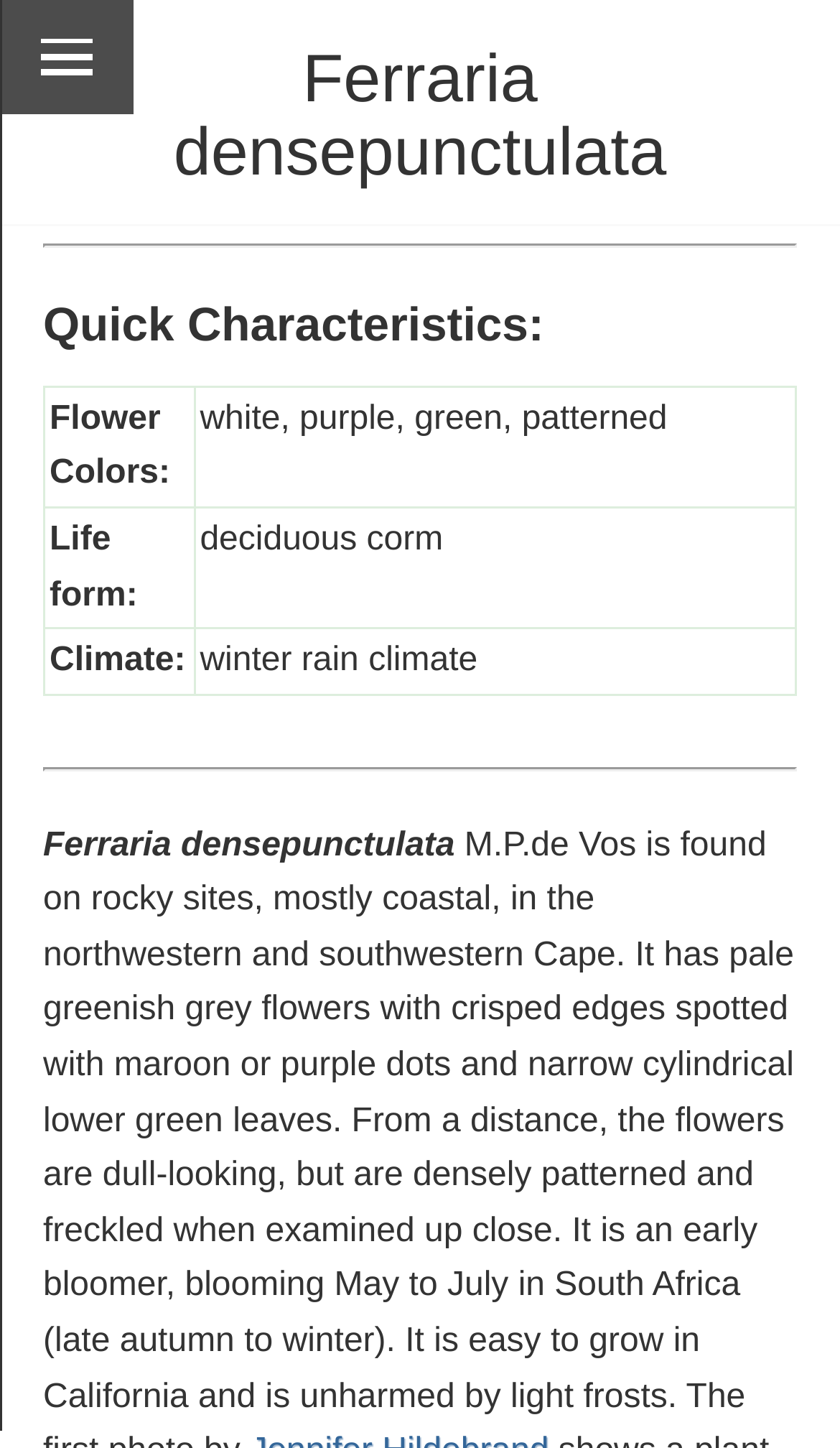Determine the bounding box coordinates (top-left x, top-left y, bottom-right x, bottom-right y) of the UI element described in the following text: parent_node: Copyright info

[0.0, 0.0, 0.16, 0.079]